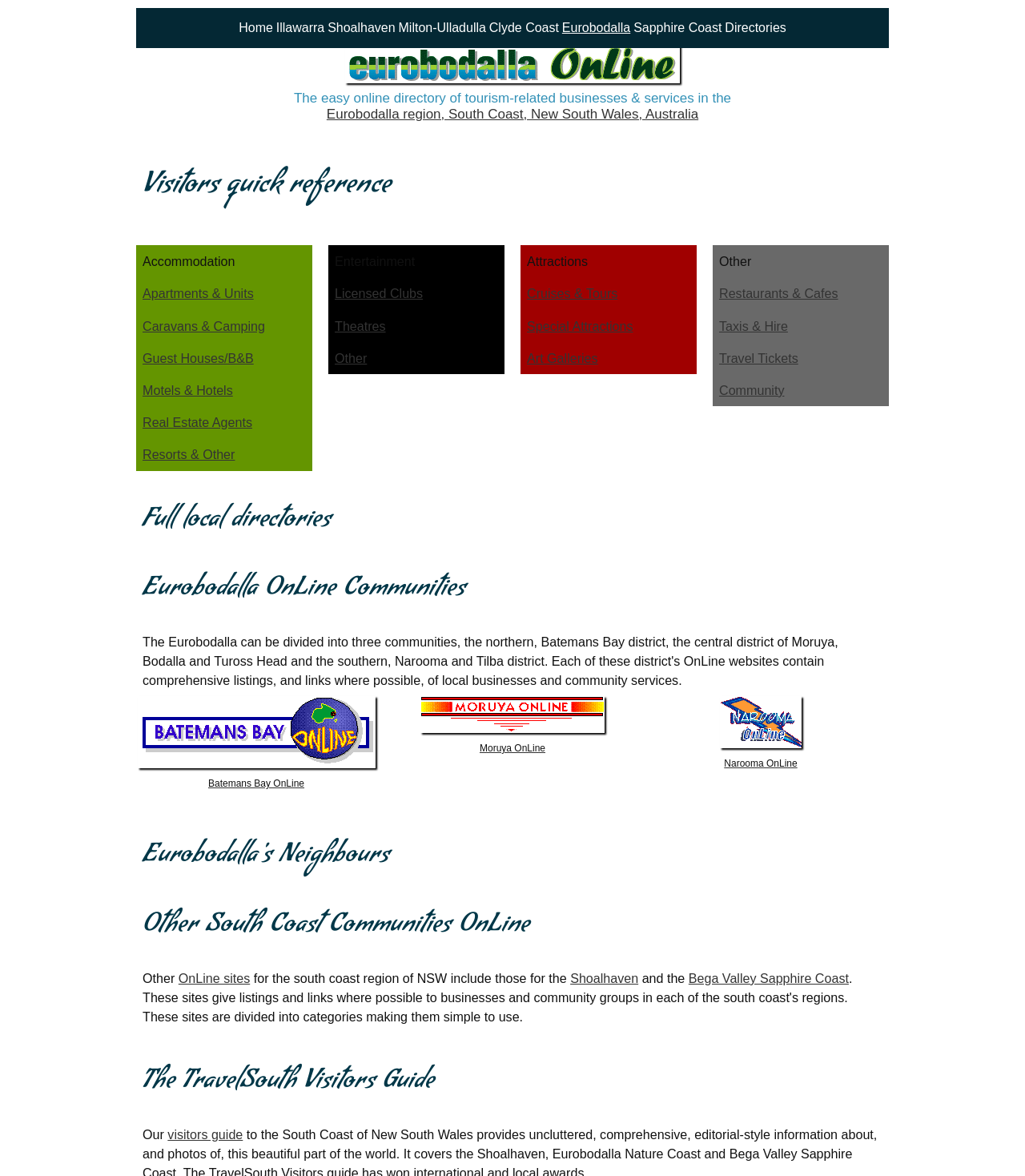Identify the bounding box of the UI element described as follows: "Narooma OnLine". Provide the coordinates as four float numbers in the range of 0 to 1 [left, top, right, bottom].

[0.625, 0.592, 0.859, 0.659]